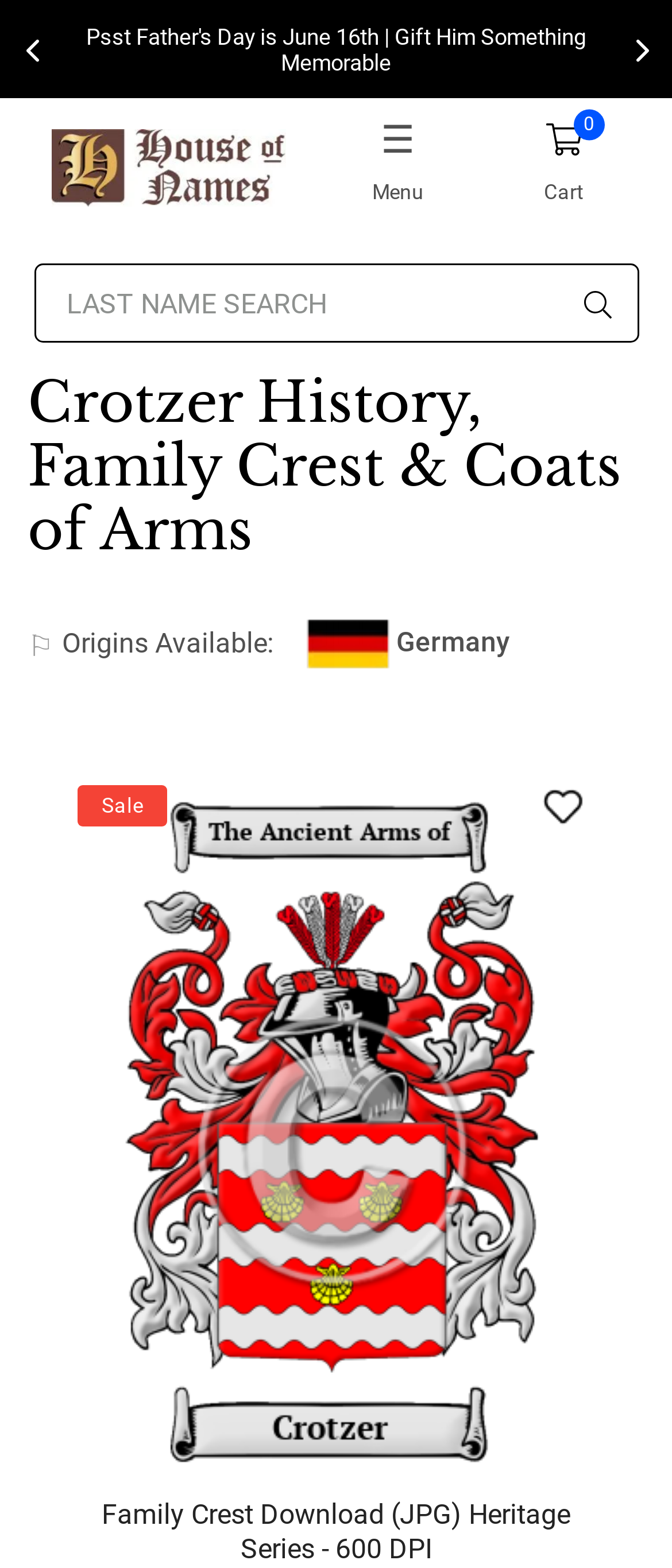What is the origin of the Crotzer surname?
Based on the visual information, provide a detailed and comprehensive answer.

Based on the webpage, I can see an image of Germany and the text 'German Origin' which suggests that the Crotzer surname has its roots in Germany.